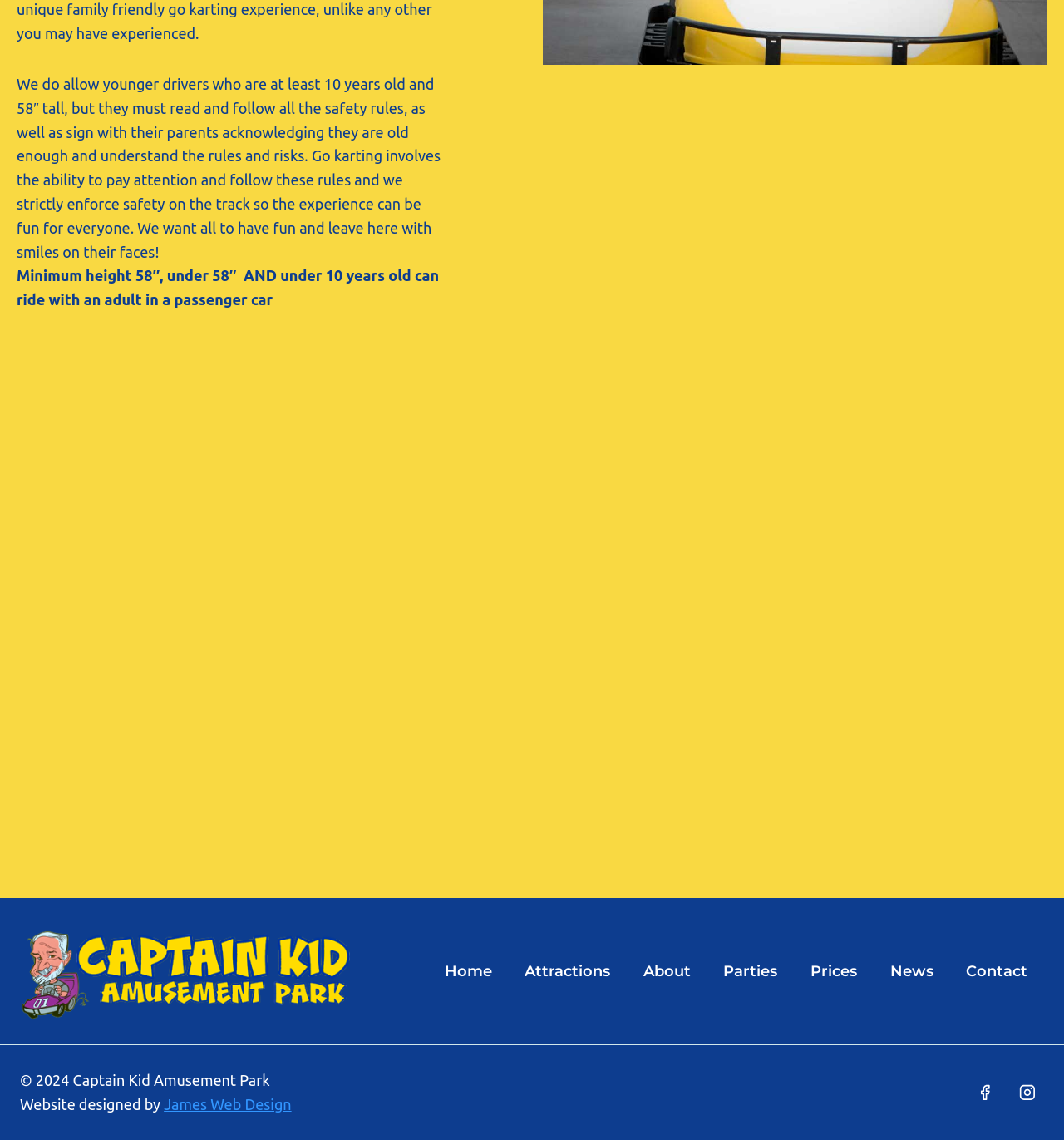Please identify the bounding box coordinates of the element that needs to be clicked to execute the following command: "Click Contact". Provide the bounding box using four float numbers between 0 and 1, formatted as [left, top, right, bottom].

[0.893, 0.838, 0.981, 0.866]